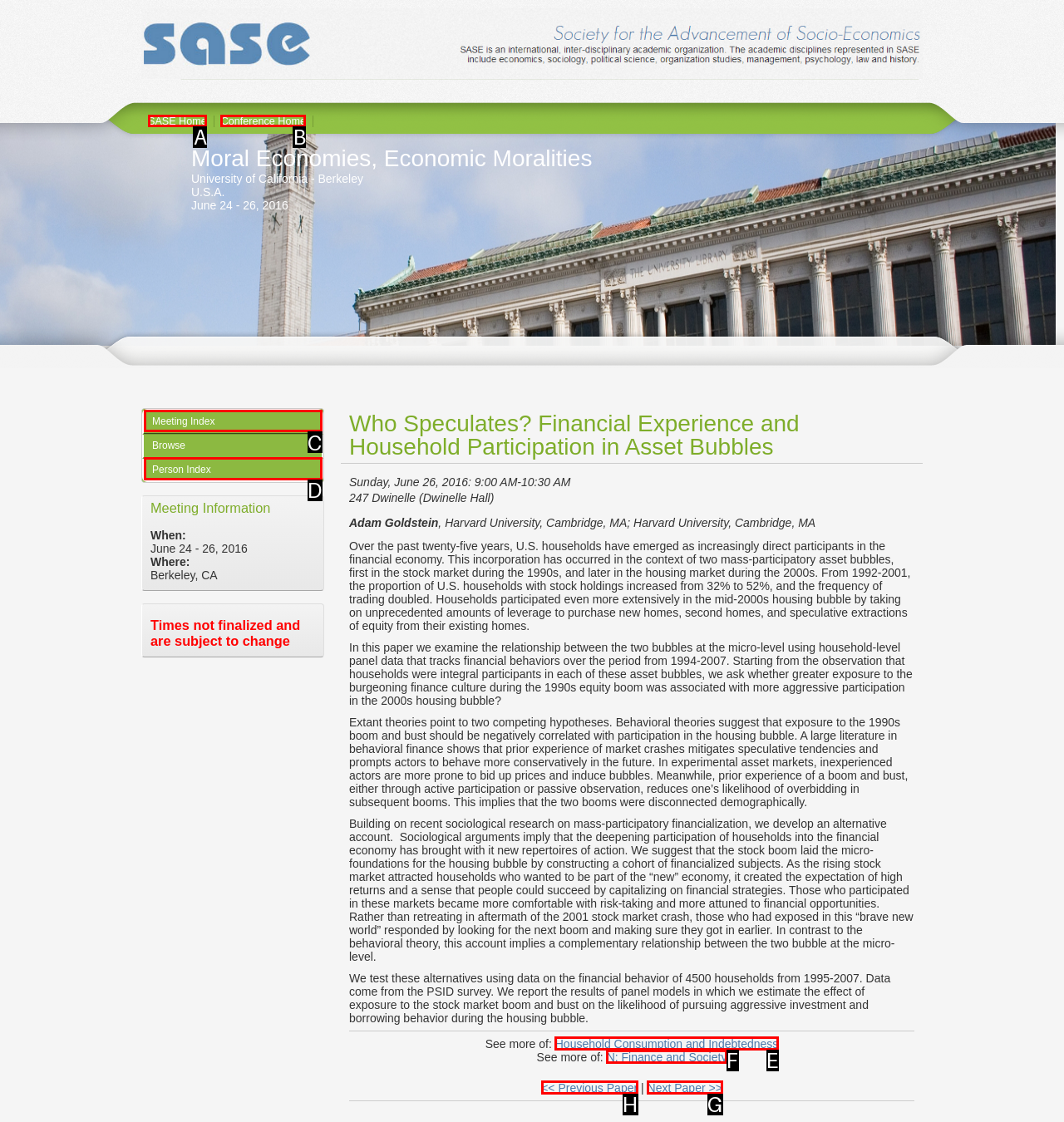Determine the letter of the element to click to accomplish this task: View next paper. Respond with the letter.

G